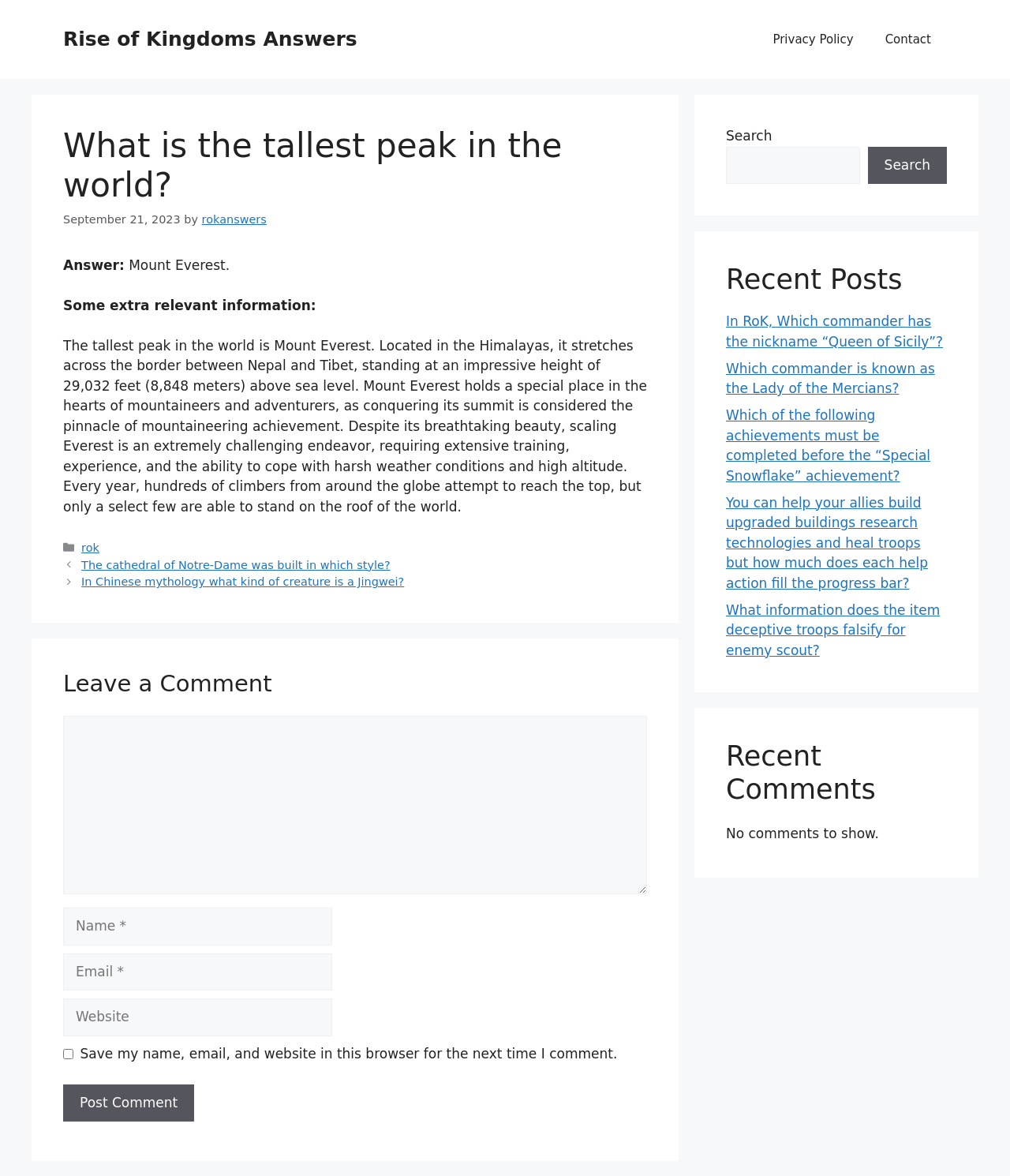What is the purpose of the 'Leave a Comment' section?
Answer with a single word or phrase by referring to the visual content.

To allow users to comment